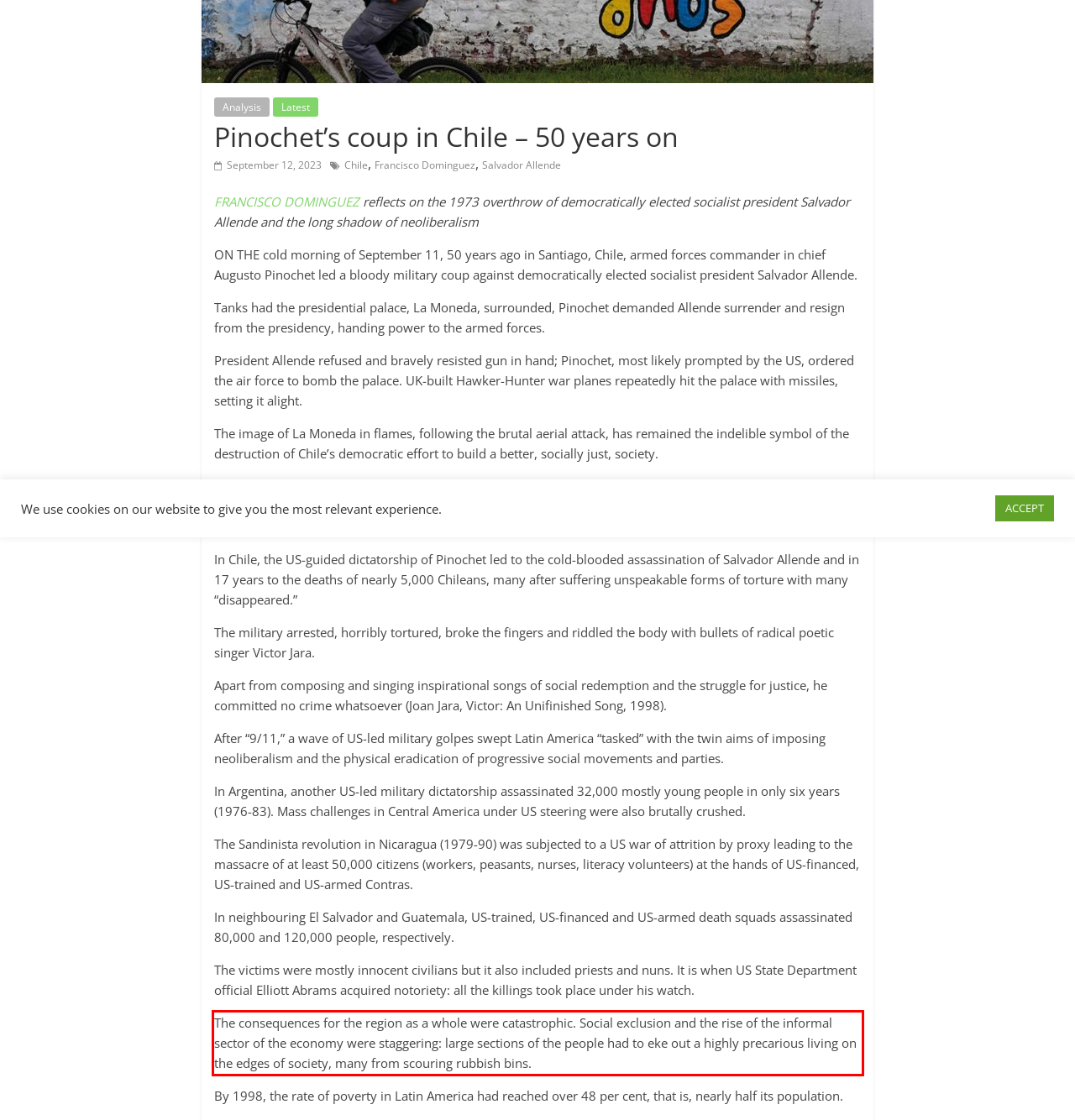You are presented with a webpage screenshot featuring a red bounding box. Perform OCR on the text inside the red bounding box and extract the content.

The consequences for the region as a whole were catastrophic. Social exclusion and the rise of the informal sector of the economy were staggering: large sections of the people had to eke out a highly precarious living on the edges of society, many from scouring rubbish bins.